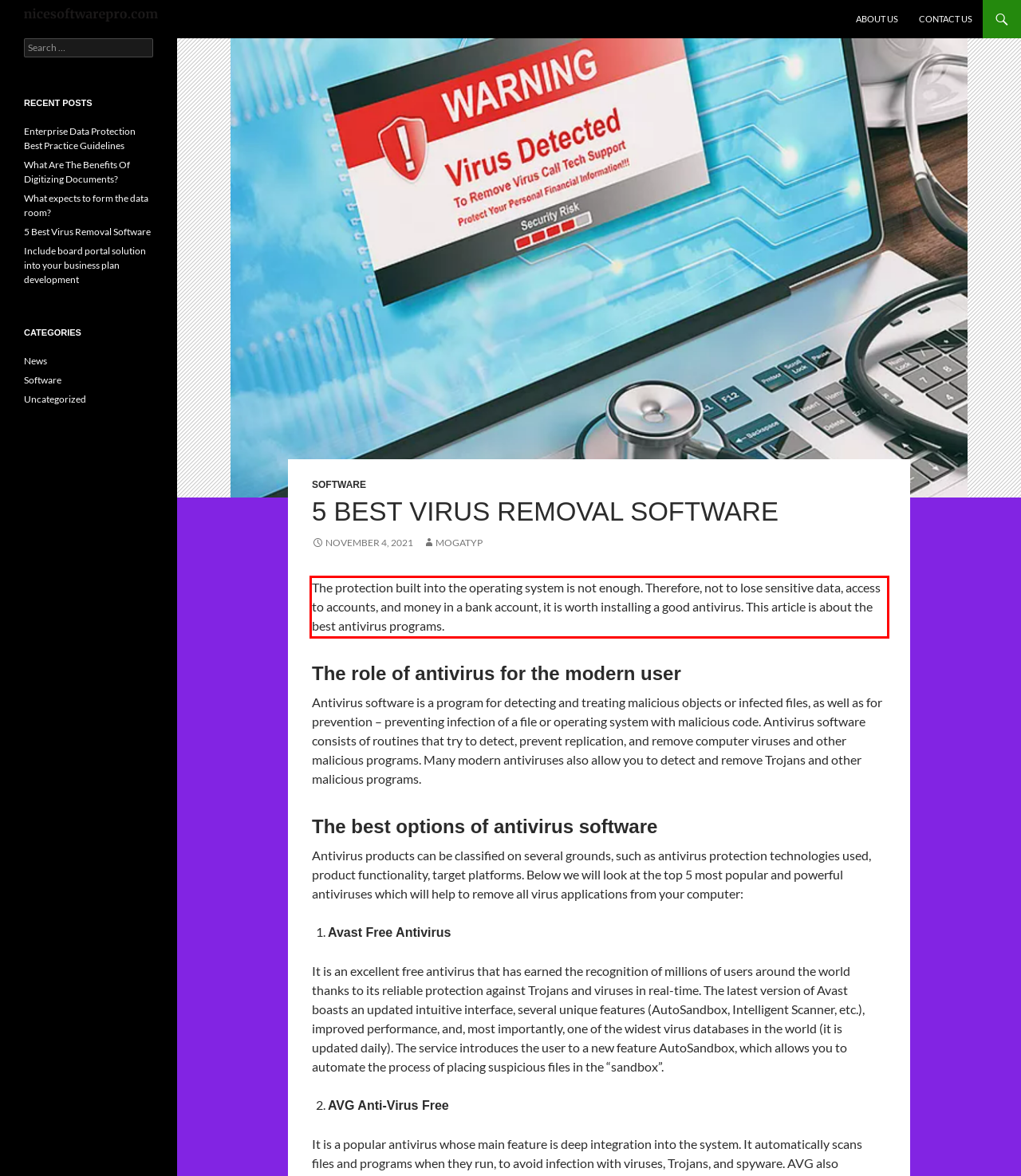Review the webpage screenshot provided, and perform OCR to extract the text from the red bounding box.

The protection built into the operating system is not enough. Therefore, not to lose sensitive data, access to accounts, and money in a bank account, it is worth installing a good antivirus. This article is about the best antivirus programs.